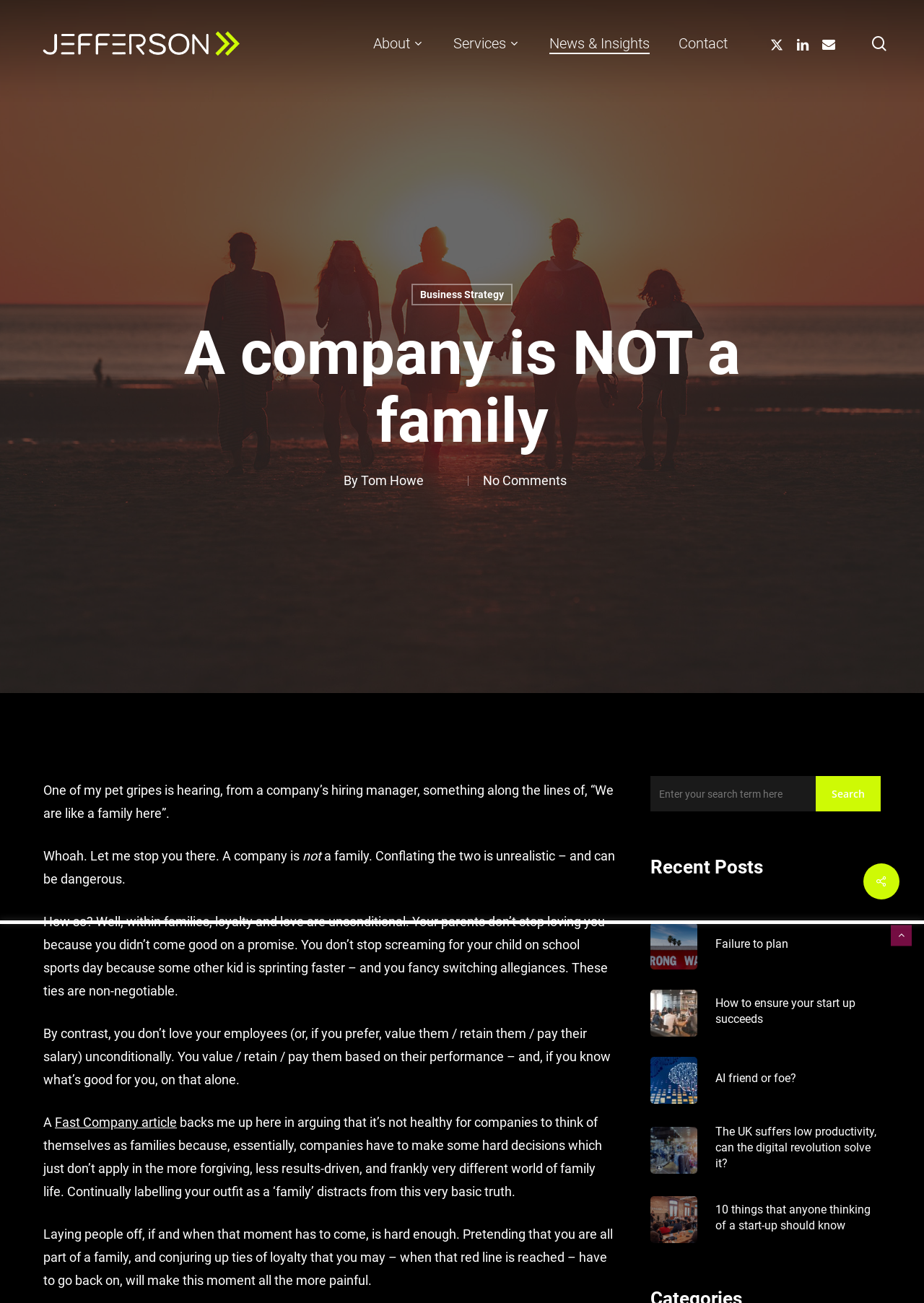What is the primary heading on this webpage?

A company is NOT a family